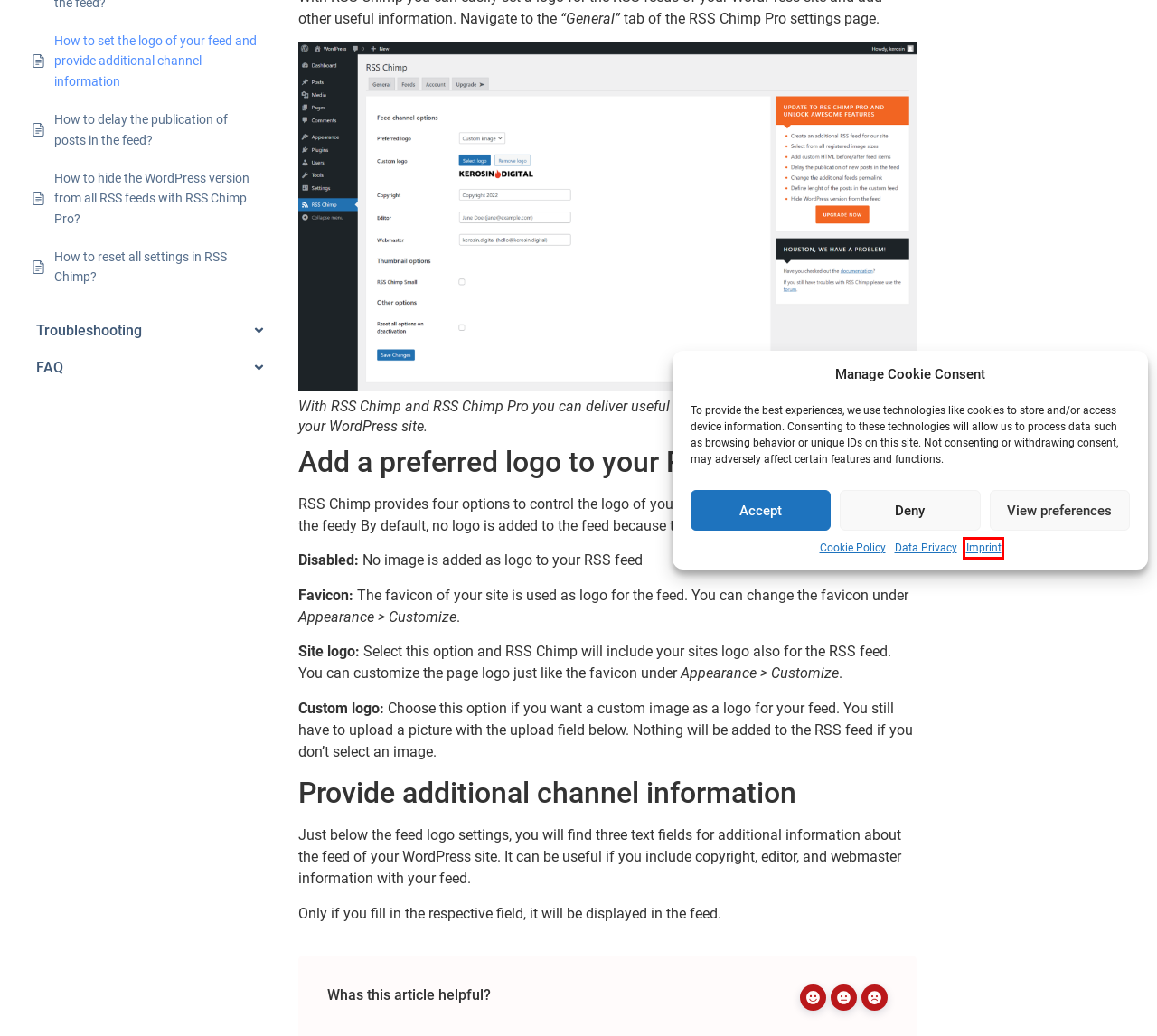You are provided with a screenshot of a webpage that includes a red rectangle bounding box. Please choose the most appropriate webpage description that matches the new webpage after clicking the element within the red bounding box. Here are the candidates:
A. Cookie Policy • kerosin.digital
B. Data Privacy • kerosin.digital
C. How to delay the publication of posts in the feed? • kerosin.digital
D. Imprint • kerosin.digital
E. Configuration Archives • kerosin.digital
F. How to reset all settings in RSS Chimp? • kerosin.digital
G. How to hide the WordPress version from all RSS feeds with RSS Chimp Pro? • kerosin.digital
H. Docs • kerosin.digital

D